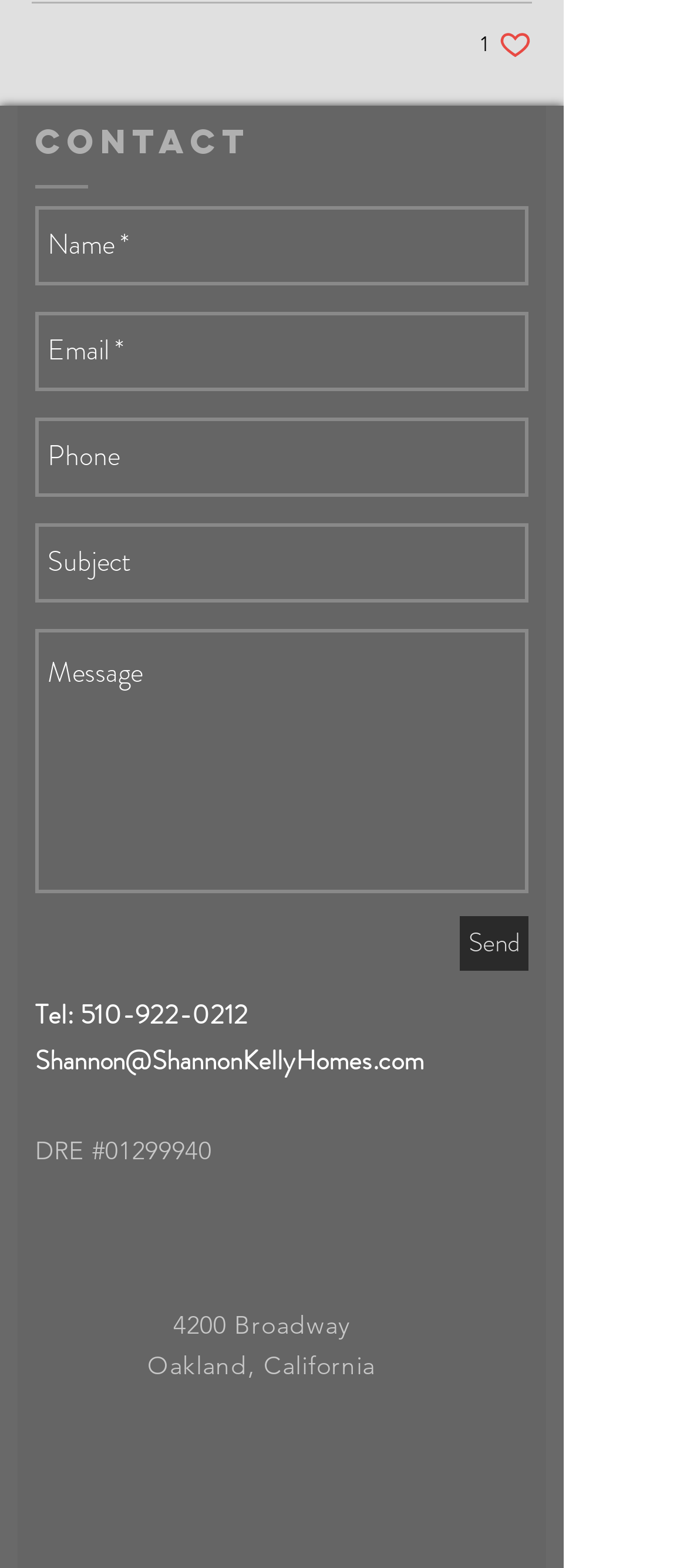Using the description: "510-922-0212", determine the UI element's bounding box coordinates. Ensure the coordinates are in the format of four float numbers between 0 and 1, i.e., [left, top, right, bottom].

[0.117, 0.635, 0.362, 0.659]